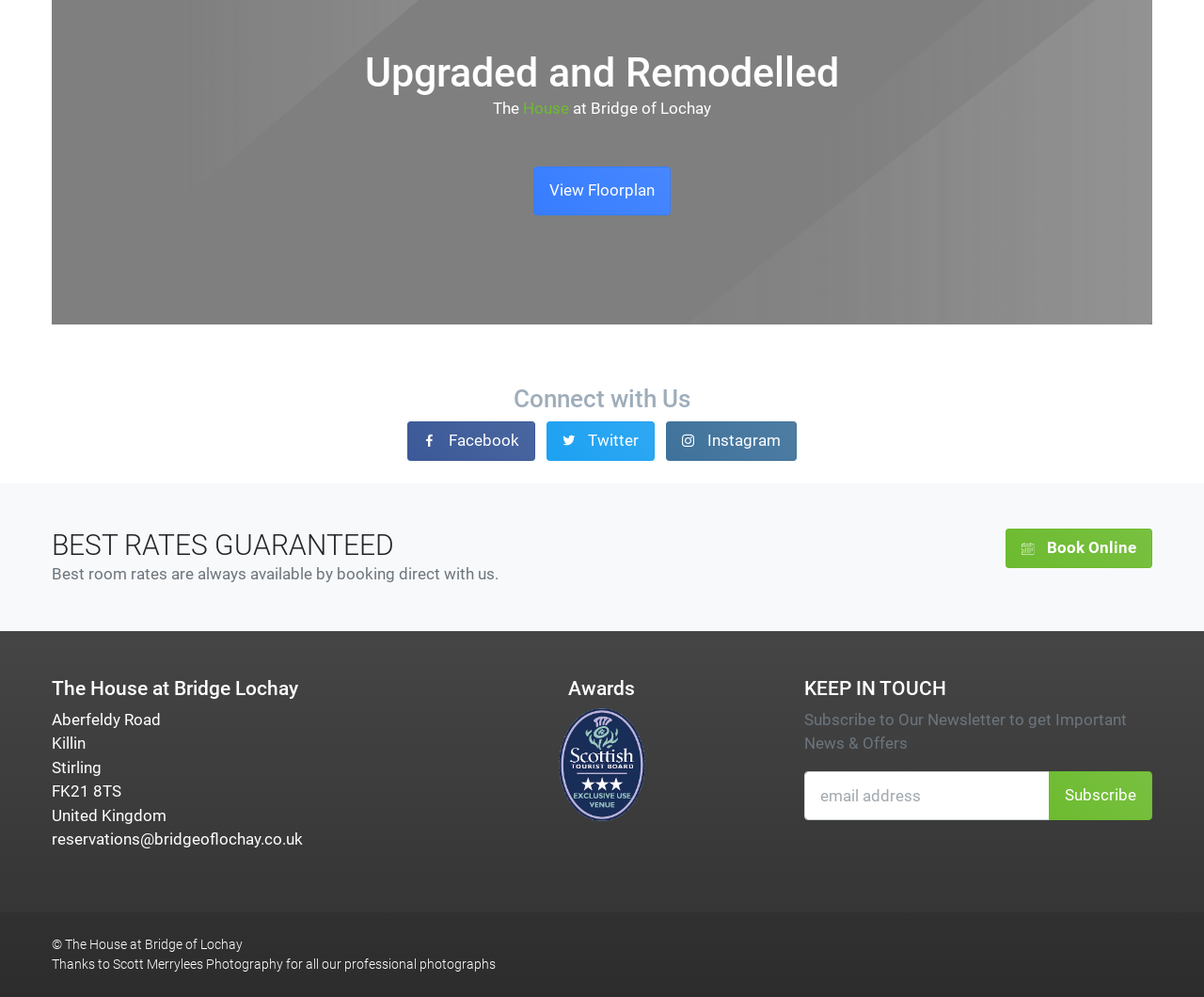Please locate the bounding box coordinates of the region I need to click to follow this instruction: "Book Online".

[0.835, 0.53, 0.957, 0.57]